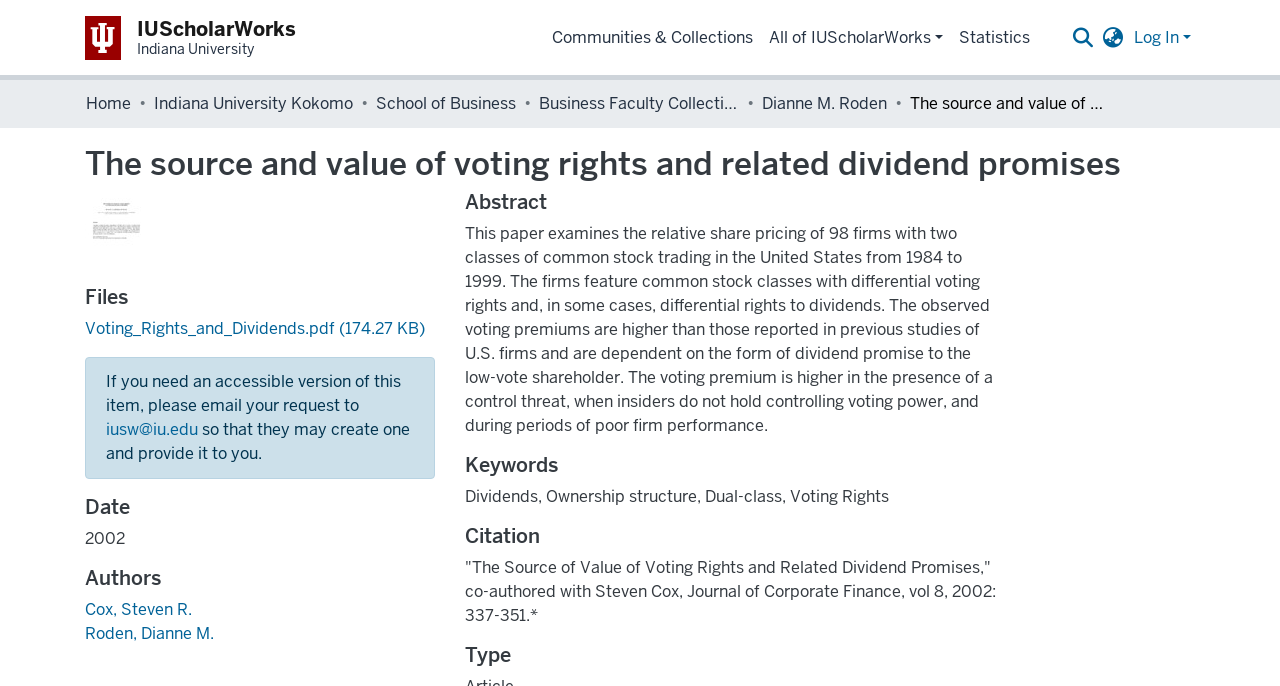Identify the bounding box coordinates of the clickable region necessary to fulfill the following instruction: "Log in to the system". The bounding box coordinates should be four float numbers between 0 and 1, i.e., [left, top, right, bottom].

[0.883, 0.039, 0.934, 0.07]